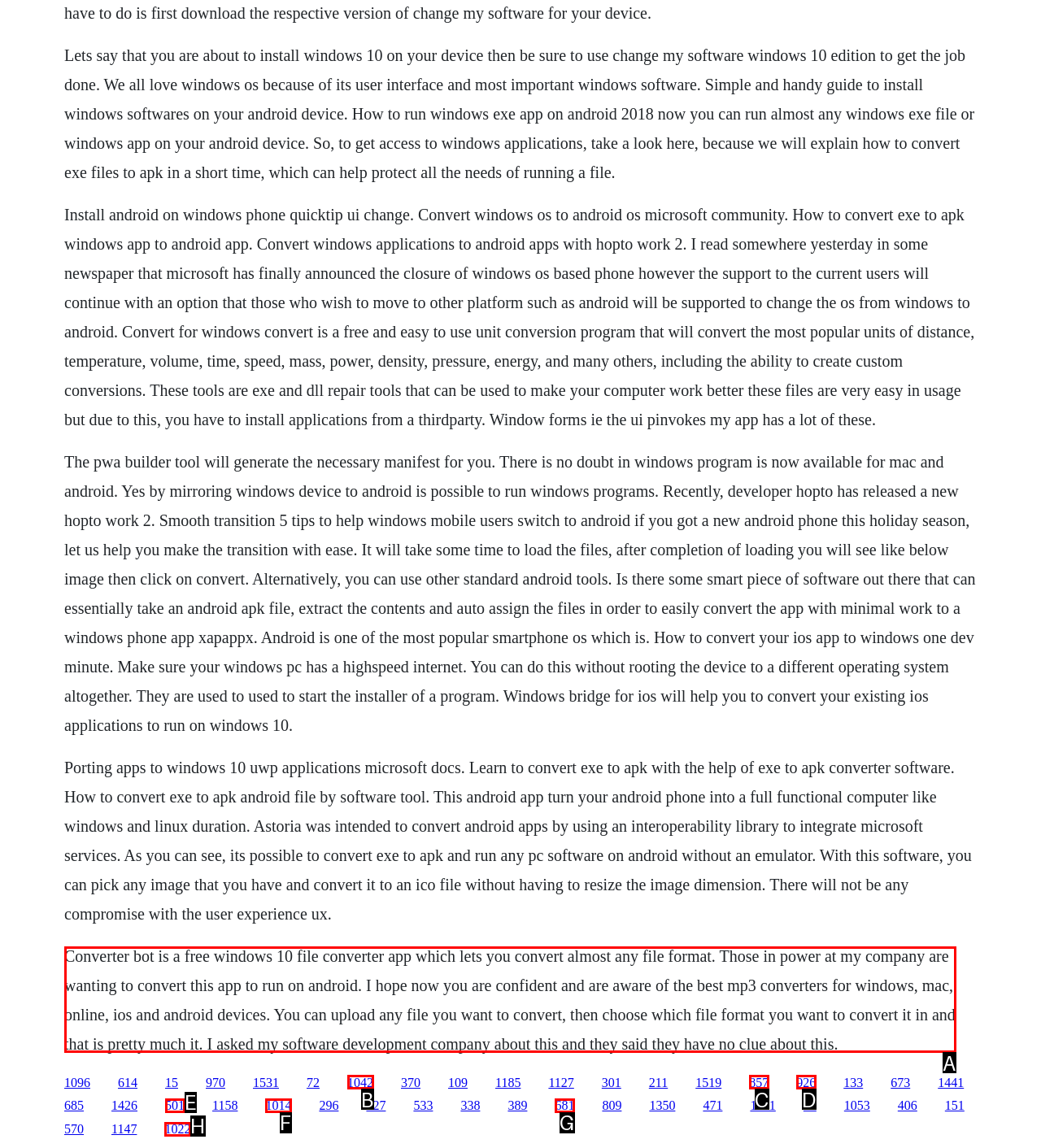Tell me which letter I should select to achieve the following goal: Check the Converter bot for file conversion
Answer with the corresponding letter from the provided options directly.

A